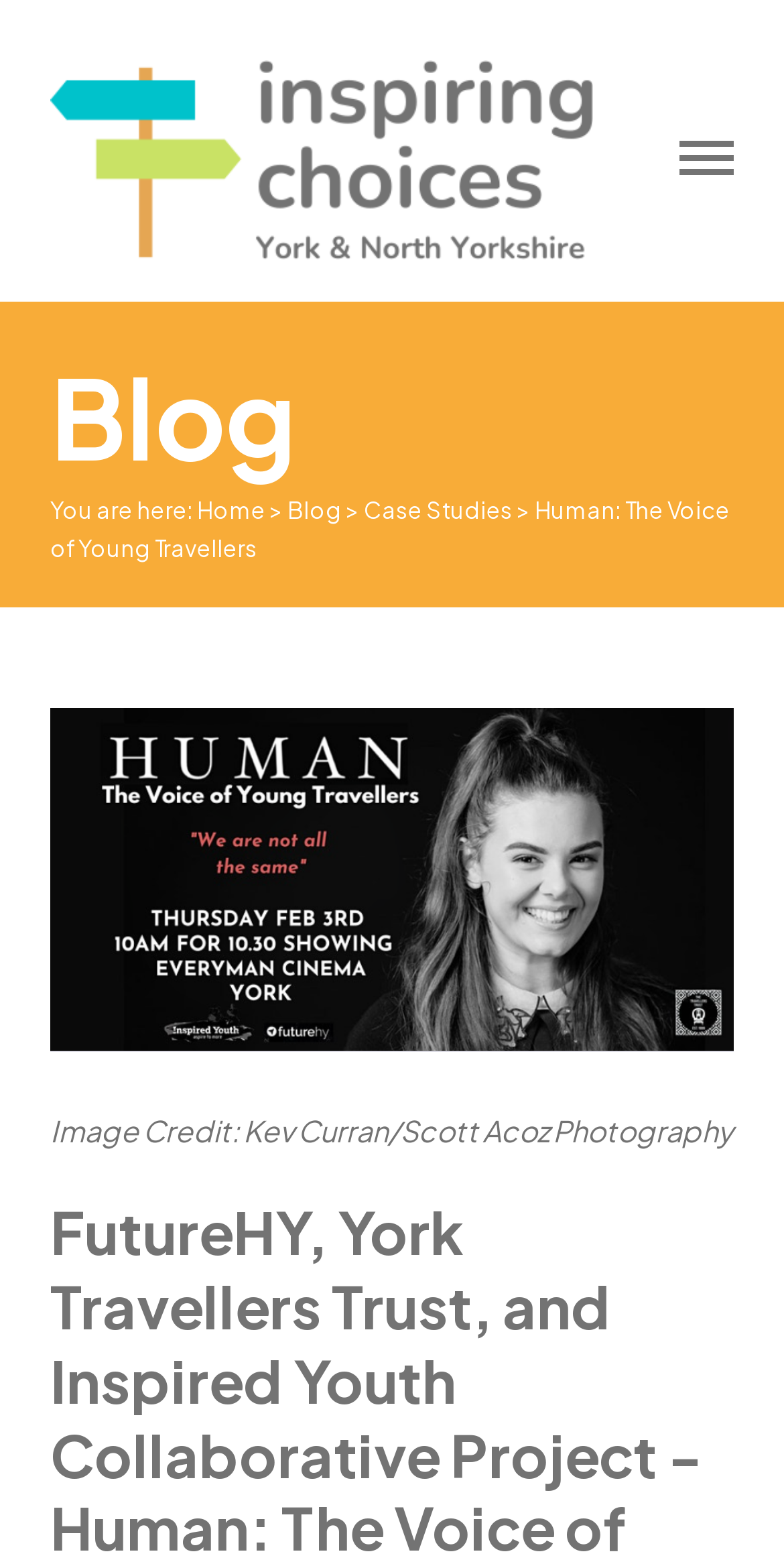Please answer the following question using a single word or phrase: 
What is the ratio of the image height to the webpage height?

0.22